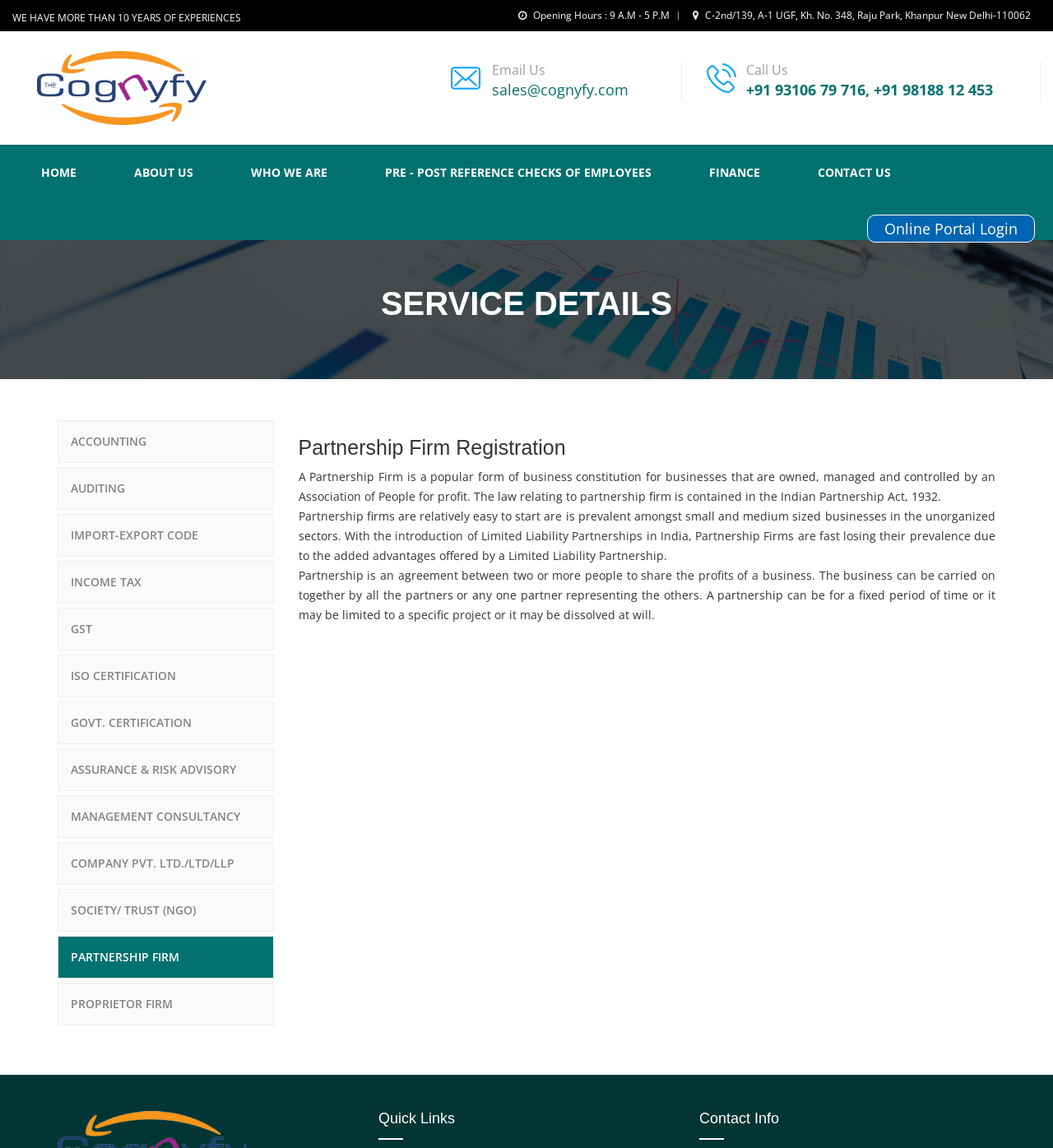Identify the coordinates of the bounding box for the element that must be clicked to accomplish the instruction: "Learn about ACCOUNTING".

[0.055, 0.366, 0.26, 0.403]